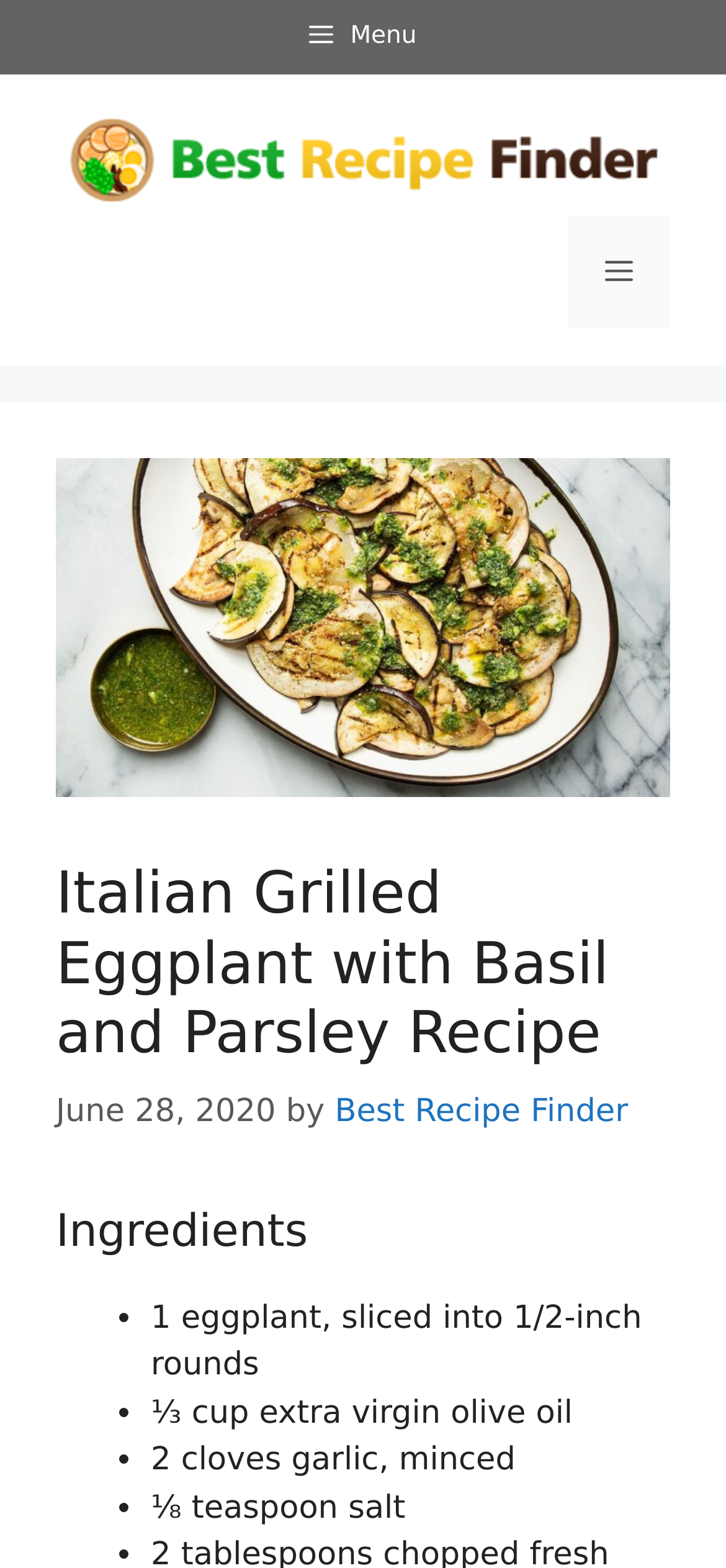Answer the question with a single word or phrase: 
What is the date of the recipe posting?

June 28, 2020